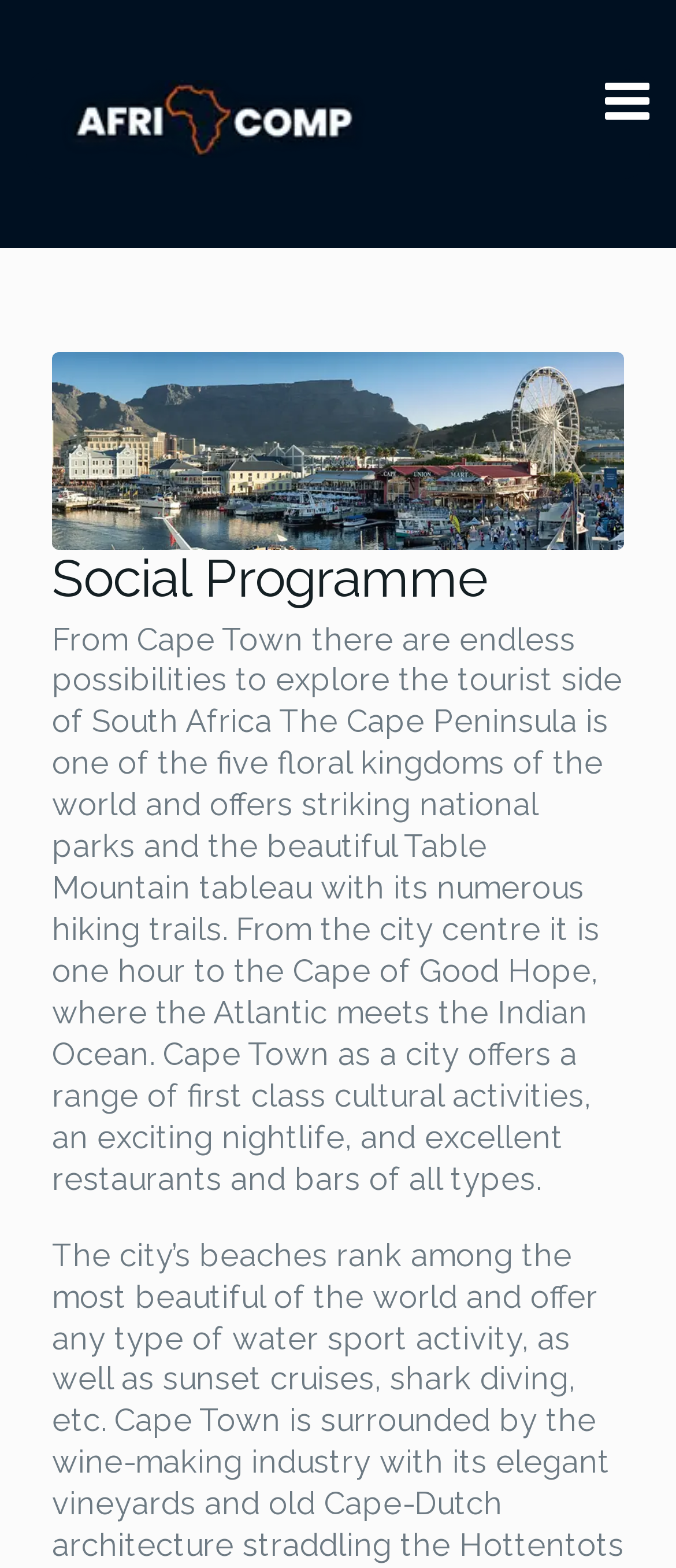What is the theme of the conference? Based on the image, give a response in one word or a short phrase.

Computational Mechanics